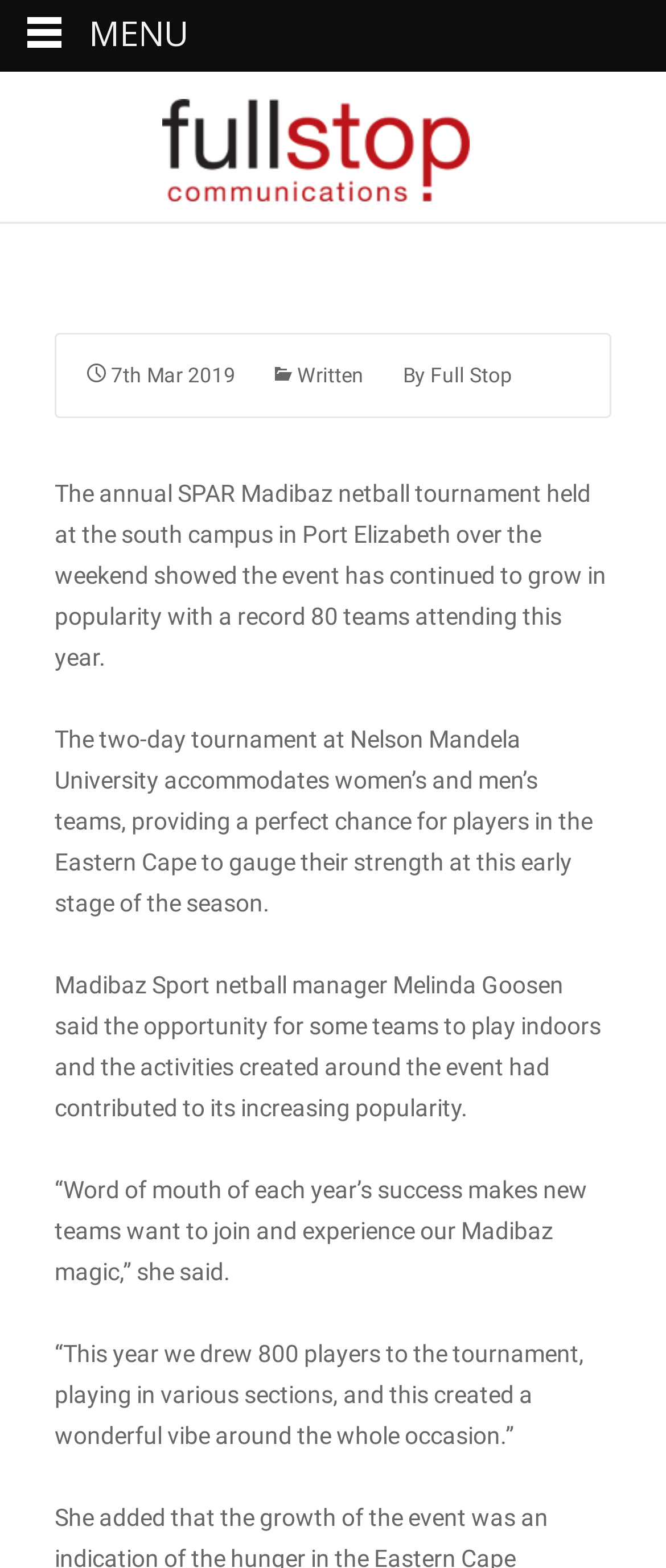Please provide a comprehensive response to the question based on the details in the image: Where was the tournament held?

The answer can be found in the second paragraph of the article, which states 'The two-day tournament at Nelson Mandela University accommodates women’s and men’s teams, providing a perfect chance for players in the Eastern Cape to gauge their strength at this early stage of the season.'